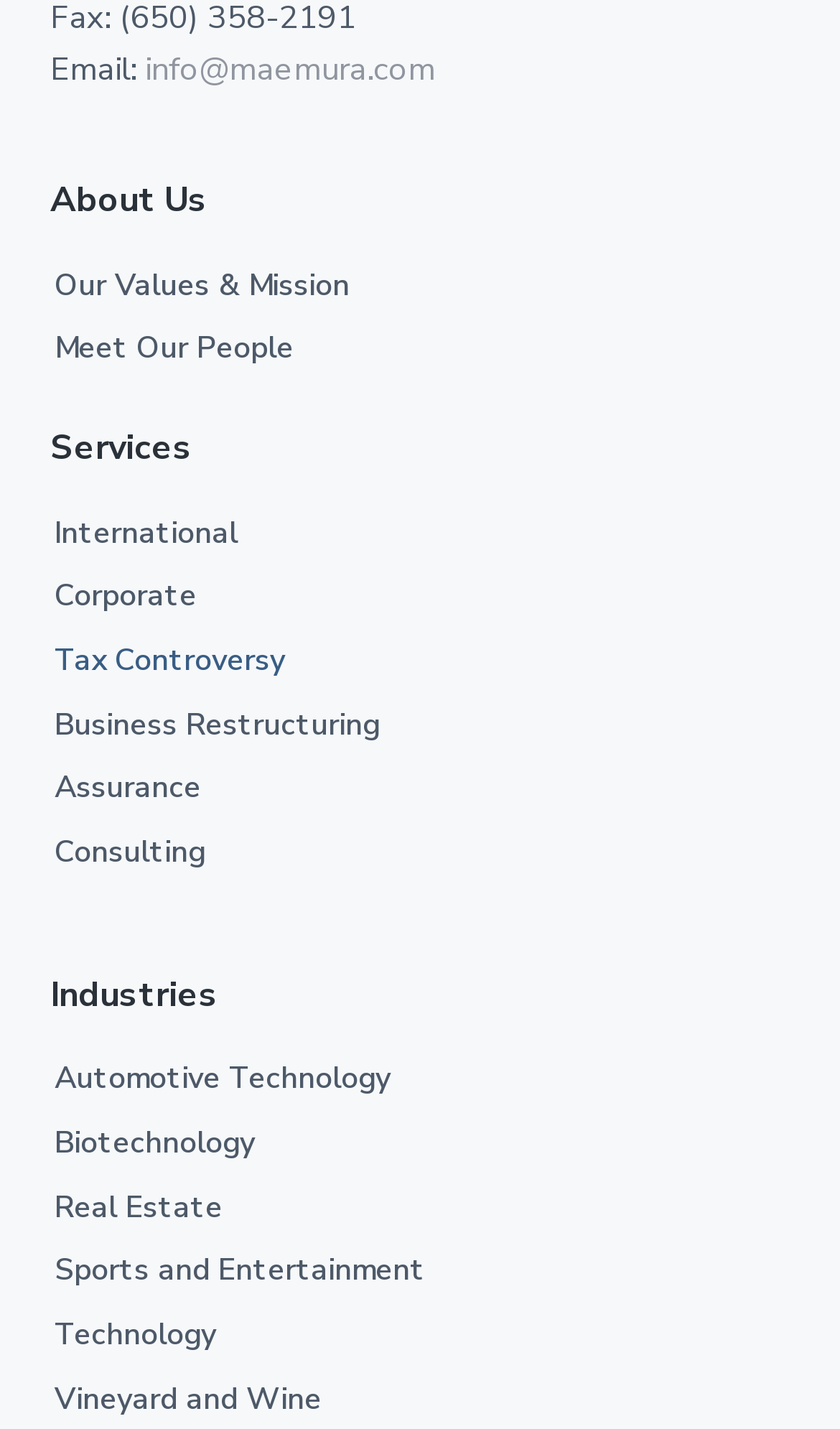Respond to the question with just a single word or phrase: 
What is the email address provided on the webpage?

info@maemura.com